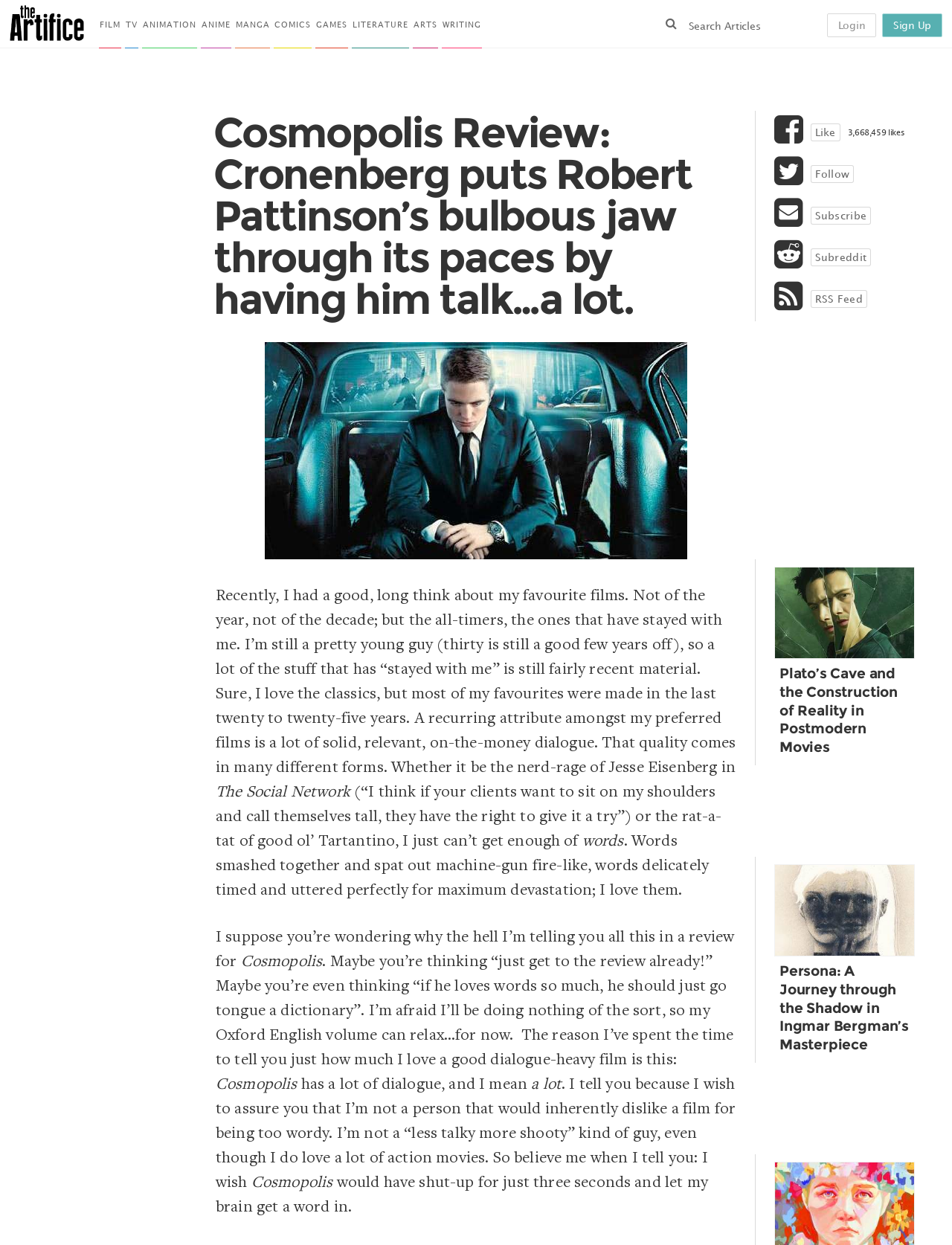Locate the bounding box coordinates of the clickable part needed for the task: "Login to the website".

[0.869, 0.011, 0.921, 0.03]